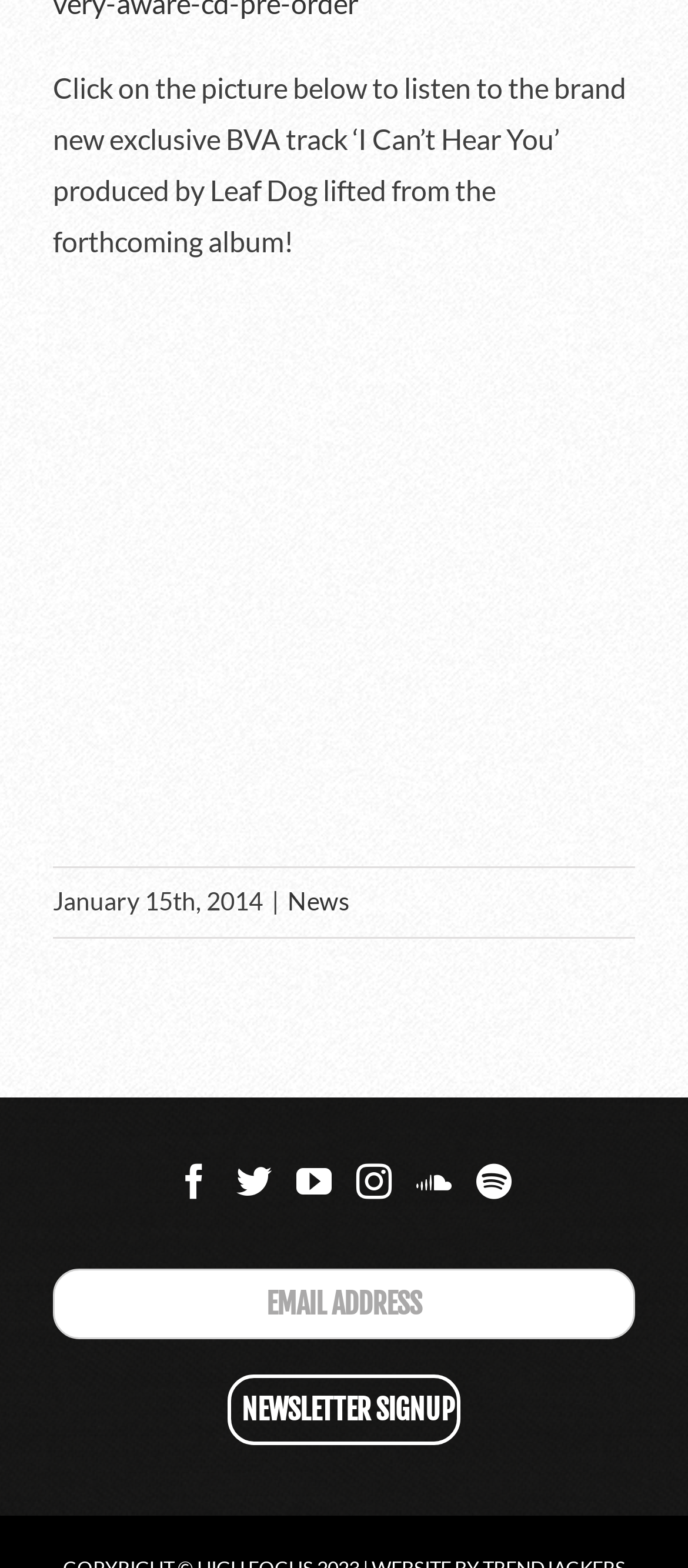Answer the question briefly using a single word or phrase: 
How many social media links are present at the bottom of the webpage?

6